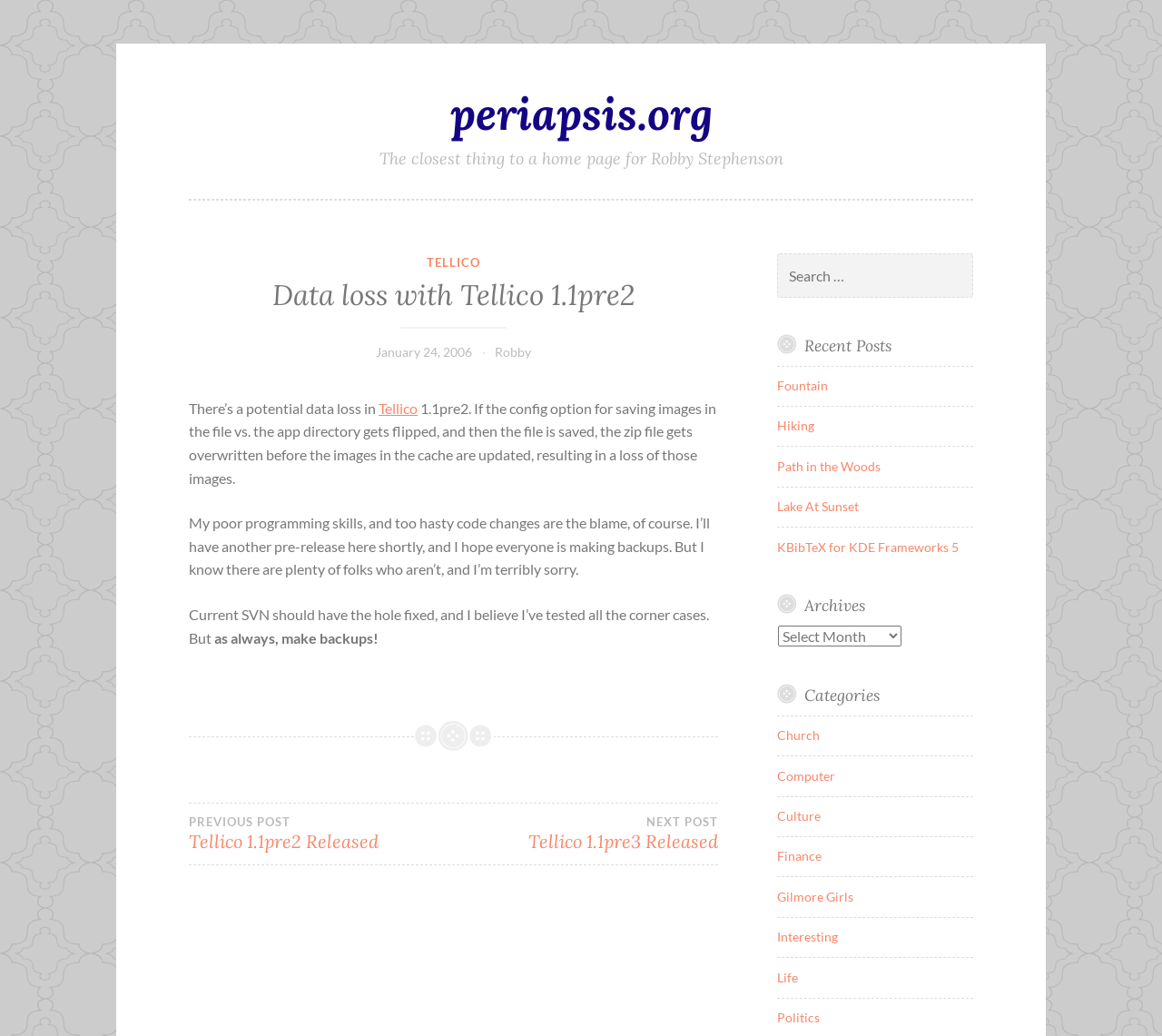What is the title of the article?
From the image, respond with a single word or phrase.

Data loss with Tellico 1.1pre2